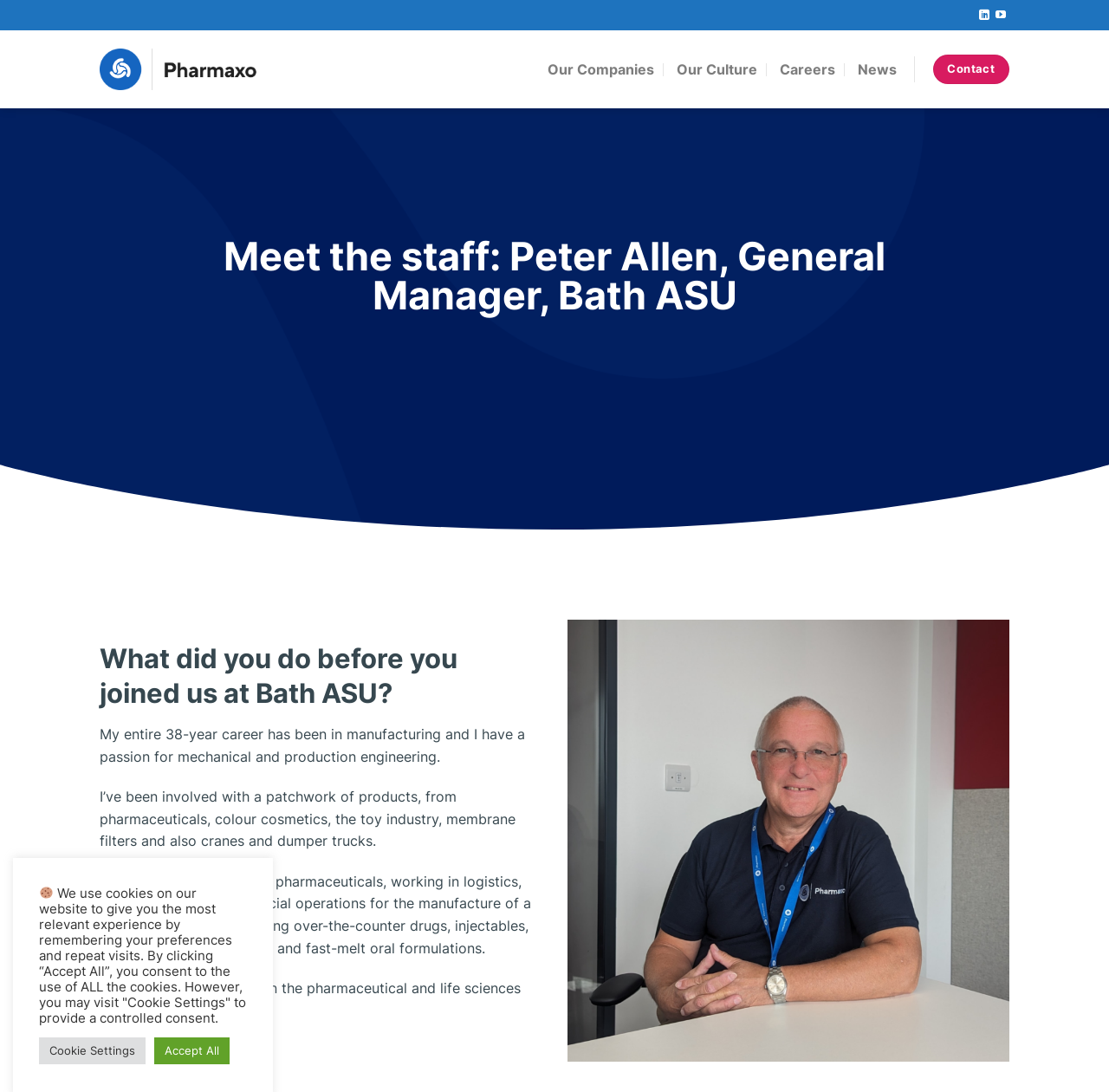What is the industry where Peter Allen has spent 23 years?
Refer to the screenshot and deliver a thorough answer to the question presented.

According to the webpage, Peter Allen has spent 23 years in the pharmaceutical industry, as stated in the text 'I’ve now spent 23 years in pharmaceuticals, working in logistics, supply chain and commercial operations for the manufacture of a variety of products including over-the-counter drugs, injectables, wound dressings, syringes and fast-melt oral formulations'.